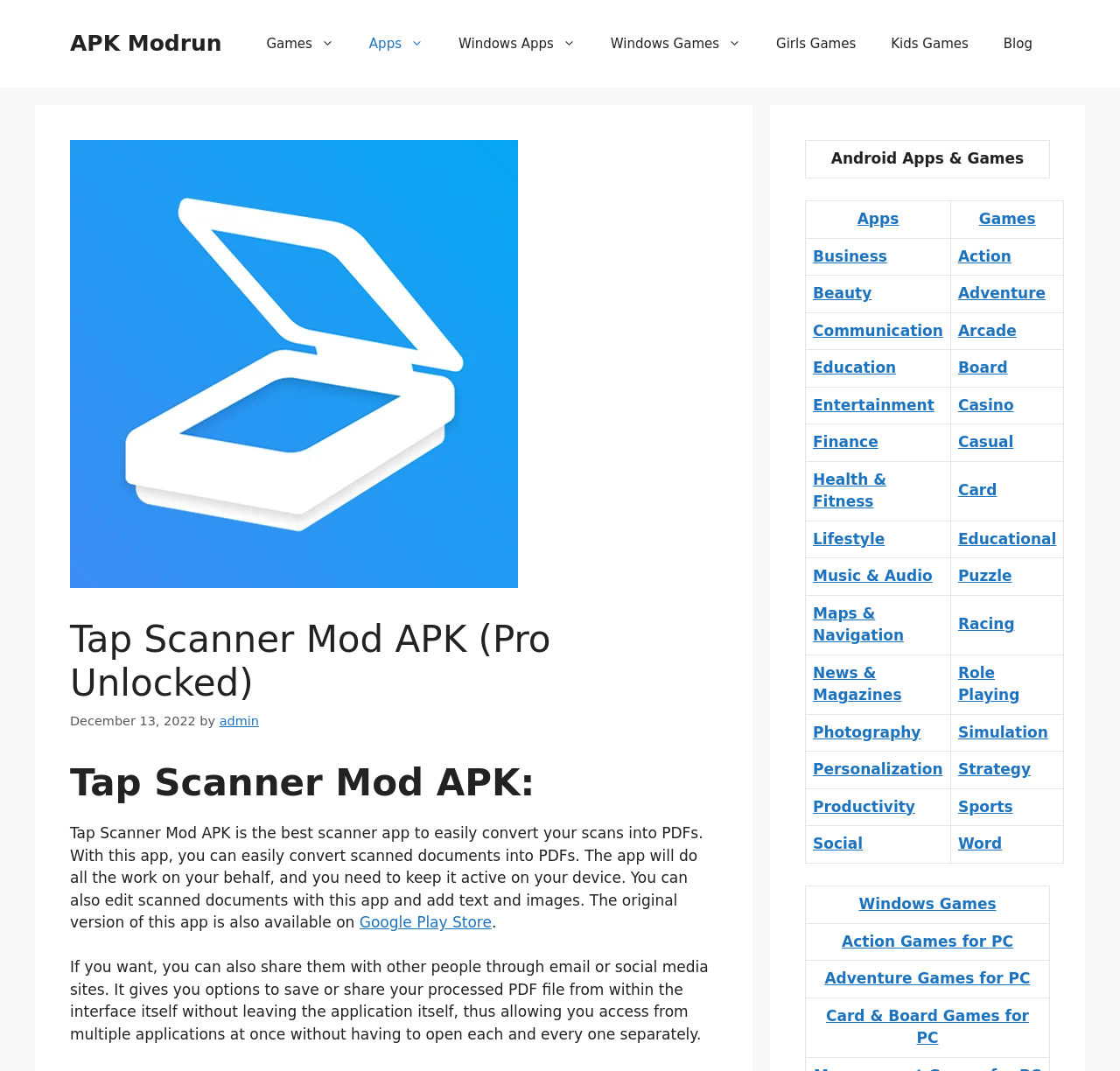Please find the bounding box coordinates of the section that needs to be clicked to achieve this instruction: "Explore Android Apps & Games".

[0.72, 0.132, 0.938, 0.166]